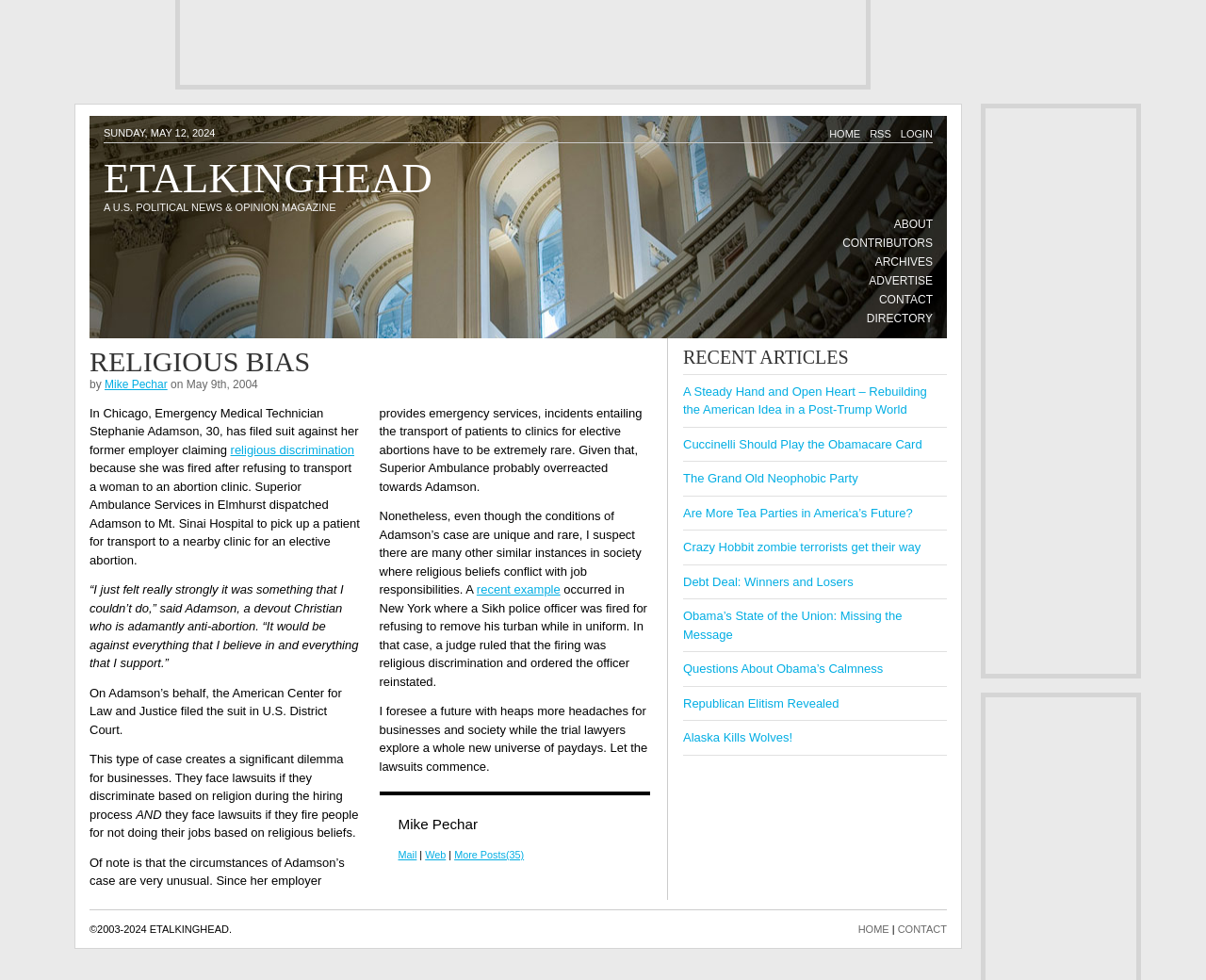Find the bounding box coordinates for the element that must be clicked to complete the instruction: "Visit the 'ABOUT' page". The coordinates should be four float numbers between 0 and 1, indicated as [left, top, right, bottom].

[0.741, 0.22, 0.773, 0.239]